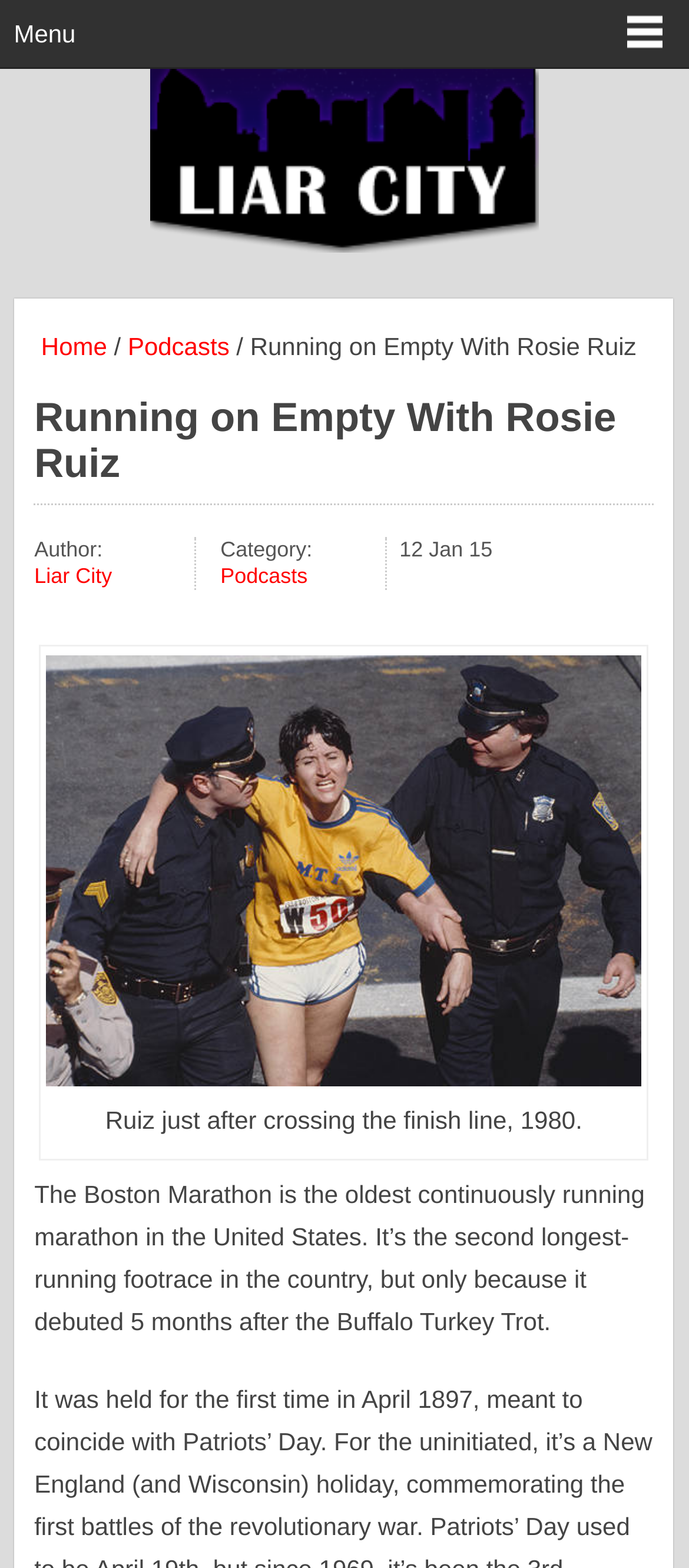What is the subject of the image on the webpage?
Your answer should be a single word or phrase derived from the screenshot.

Rosie Ruiz